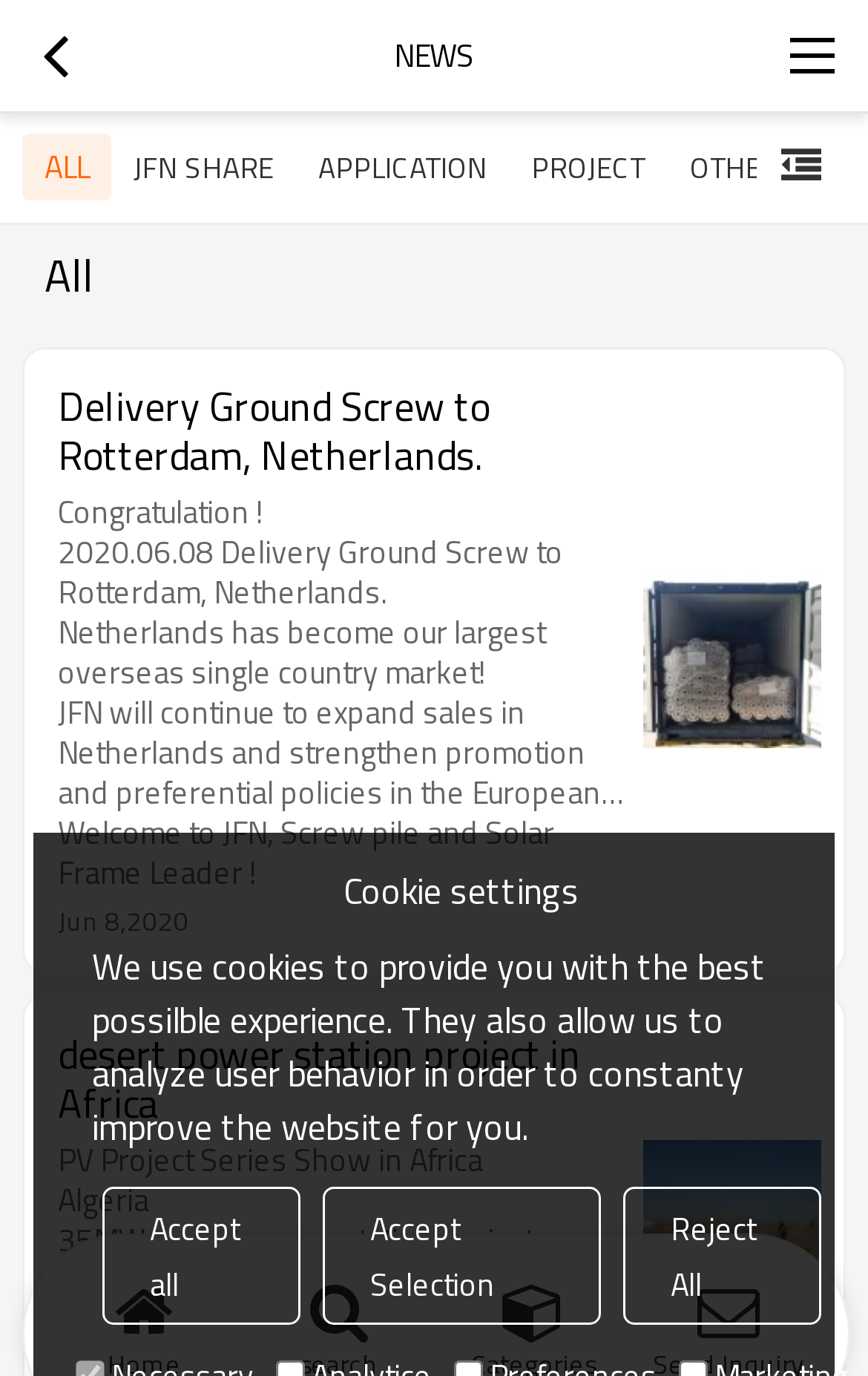Given the description: "Arctic", determine the bounding box coordinates of the UI element. The coordinates should be formatted as four float numbers between 0 and 1, [left, top, right, bottom].

None